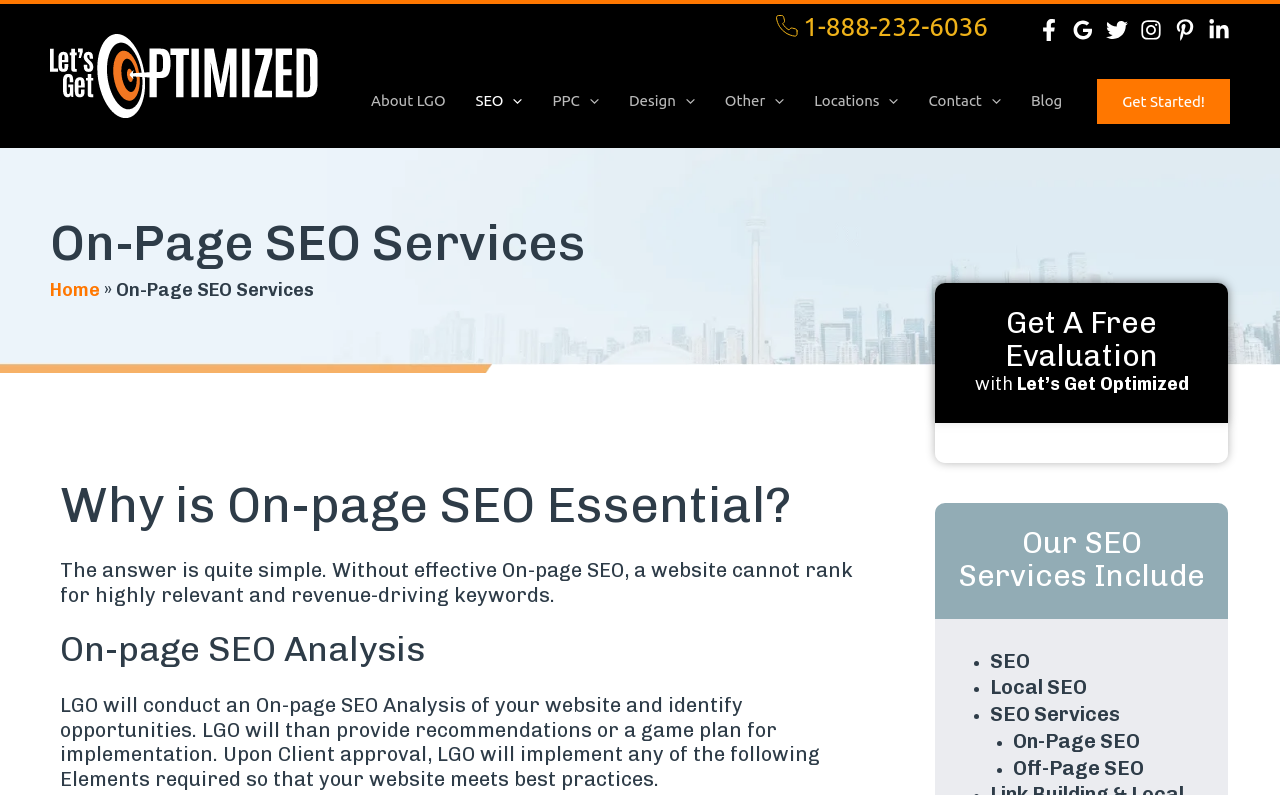What is the purpose of the On-page SEO Analysis?
Please provide a detailed and comprehensive answer to the question.

The purpose can be inferred from the text 'LGO will conduct an On-page SEO Analysis of your website and identify opportunities. LGO will than provide recommendations or a game plan for implementation'.